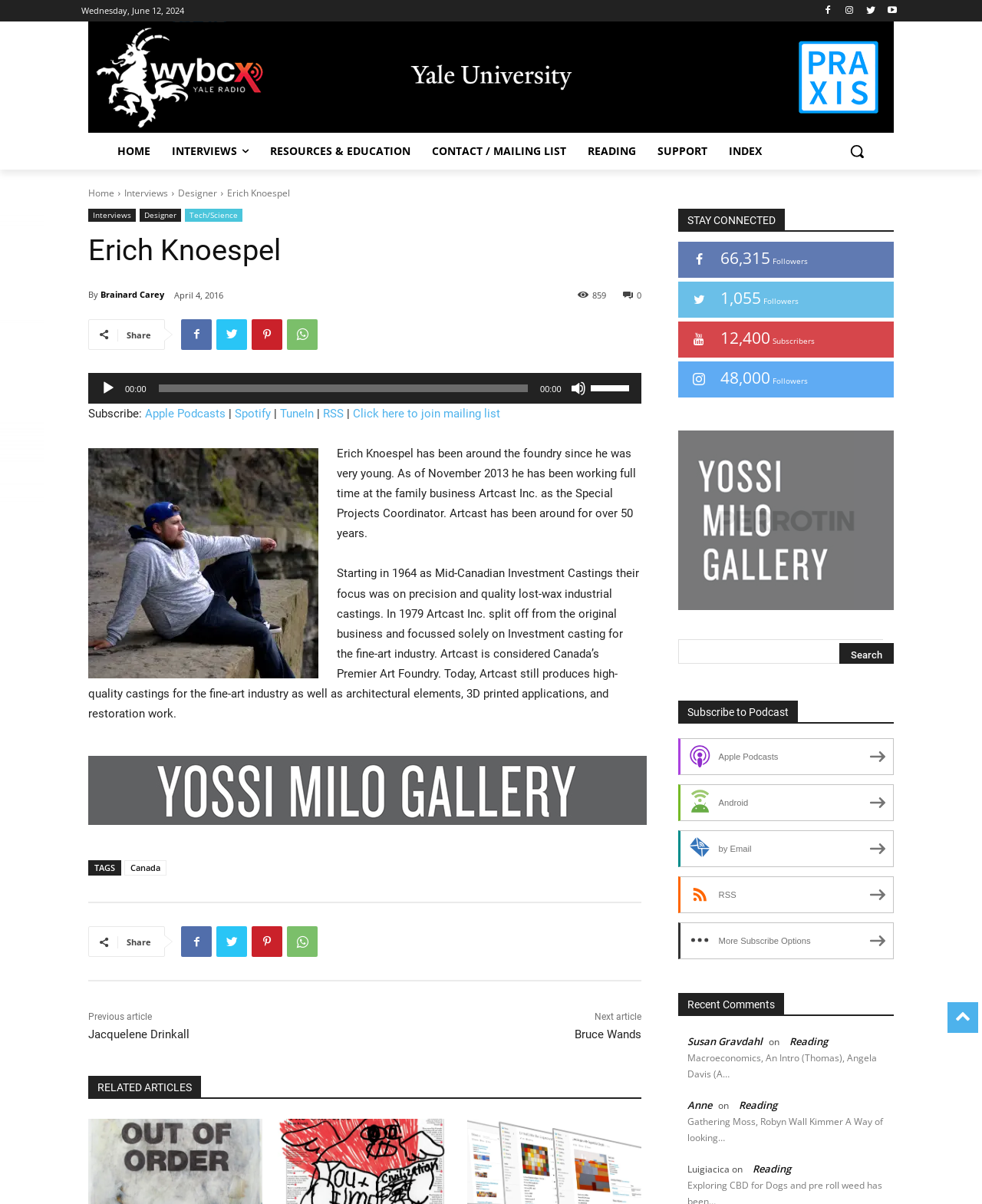Explain the webpage in detail.

This webpage is about Erich Knoespel, an individual who has been working at Artcast Inc., a family business, as the Special Projects Coordinator since 2013. The page features an audio player at the top, allowing users to play an interview with Erich Knoespel. Below the audio player, there is a brief introduction to Erich Knoespel, followed by a detailed description of Artcast Inc.'s history, focusing on its evolution from Mid-Canadian Investment Castings to a premier art foundry in Canada.

The top navigation bar features several links, including "HOME", "INTERVIEWS", "RESOURCES & EDUCATION", "CONTACT / MAILING LIST", "READING", "SUPPORT", and "INDEX". There is also a search button and a logo on the top right corner.

On the left side of the page, there are several social media links, including Facebook, Twitter, and Instagram, as well as a link to subscribe to the mailing list. Below these links, there is a section titled "RELATED ARTICLES" with links to other interviews.

The main content area features a large image of Erich Knoespel, followed by two paragraphs of text describing his background and Artcast Inc.'s history. There are also several links to other articles and resources throughout the page.

At the bottom of the page, there are links to previous and next articles, as well as a section titled "STAY CONNECTED" with links to social media profiles and a search bar.